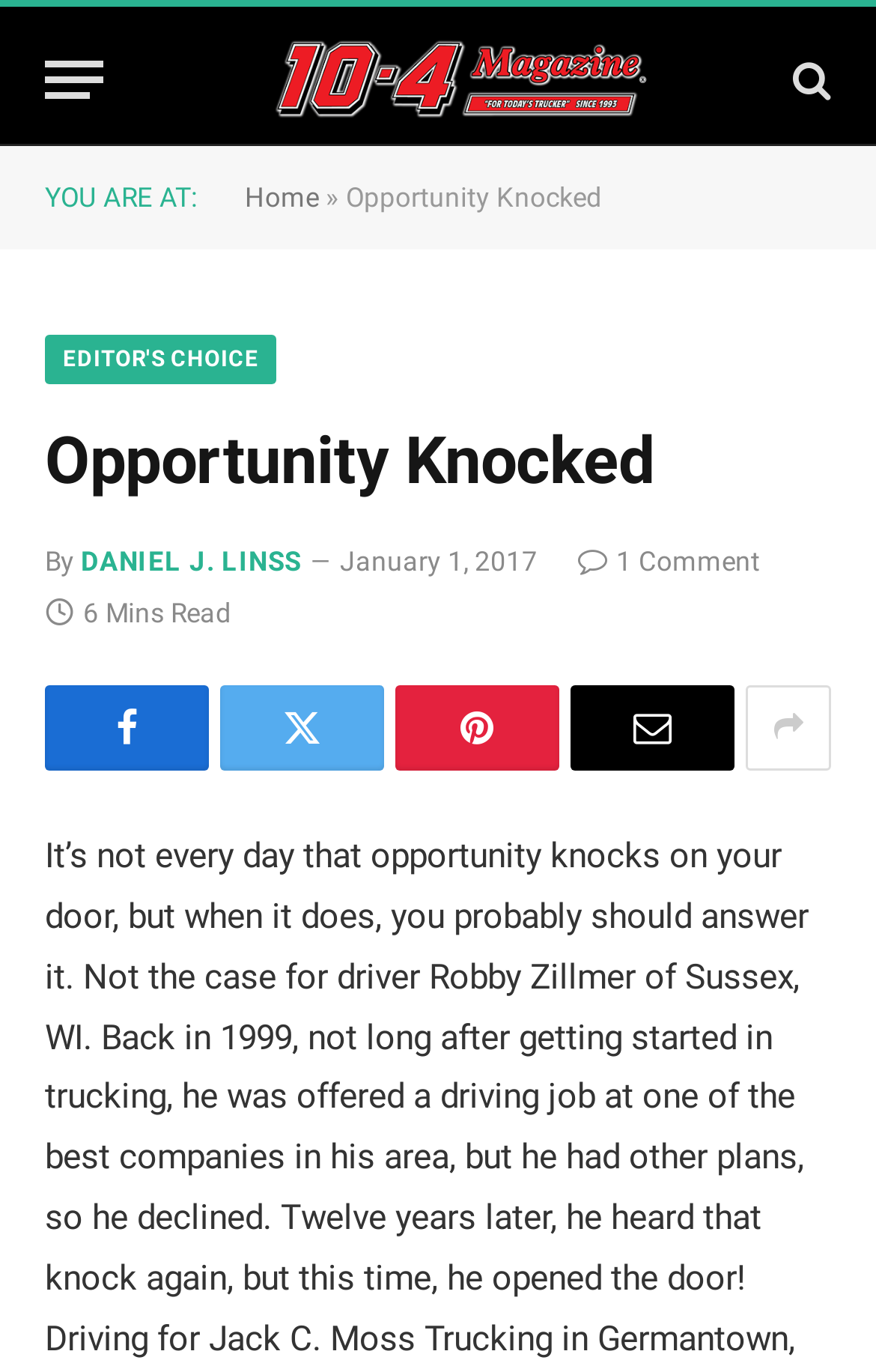Please locate the bounding box coordinates of the element that should be clicked to complete the given instruction: "Go to 10-4 Magazine homepage".

[0.195, 0.005, 0.856, 0.111]